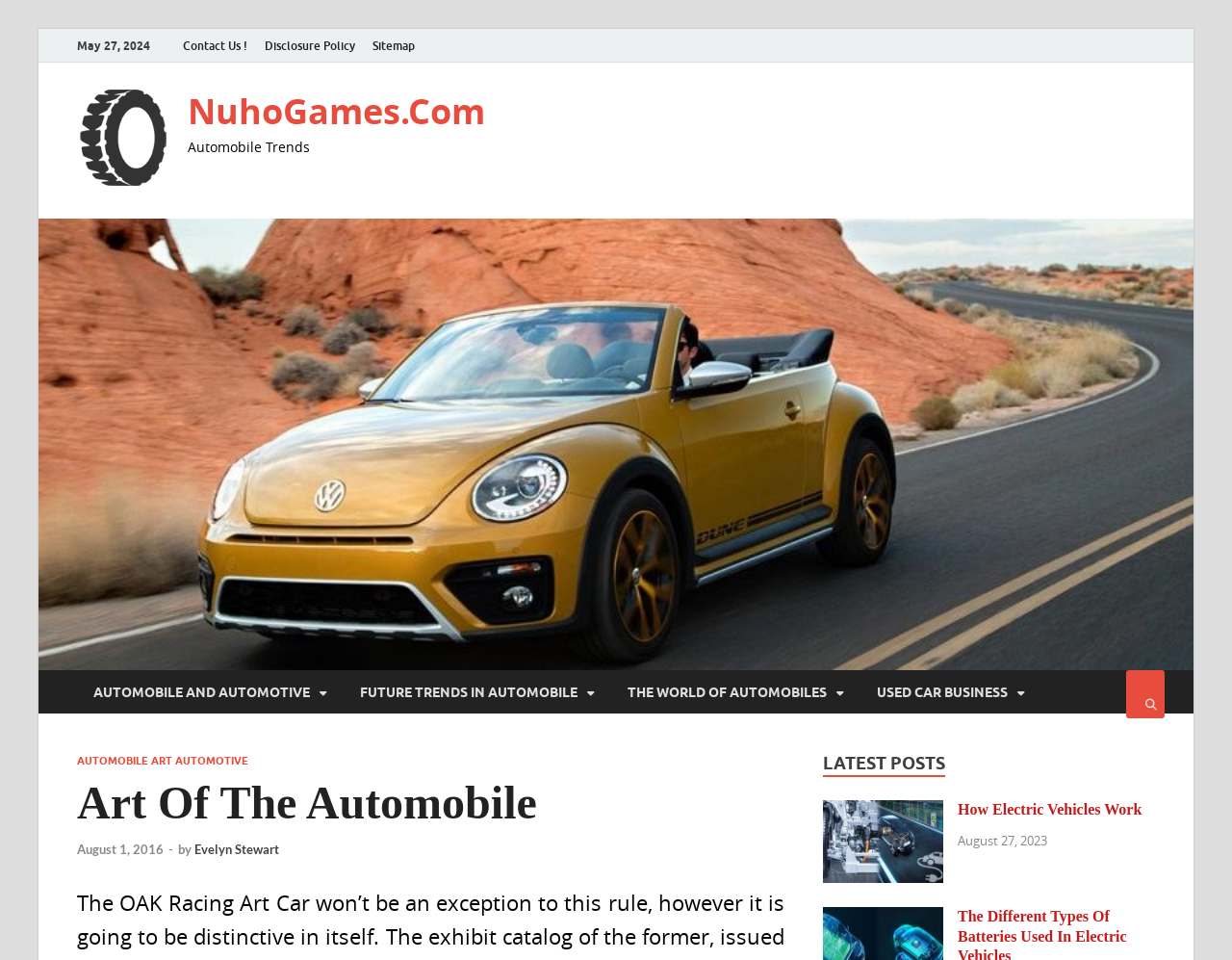Please find the bounding box coordinates of the section that needs to be clicked to achieve this instruction: "Explore The Different Types Of Batteries Used In Electric Vehicles".

[0.668, 0.949, 0.766, 0.966]